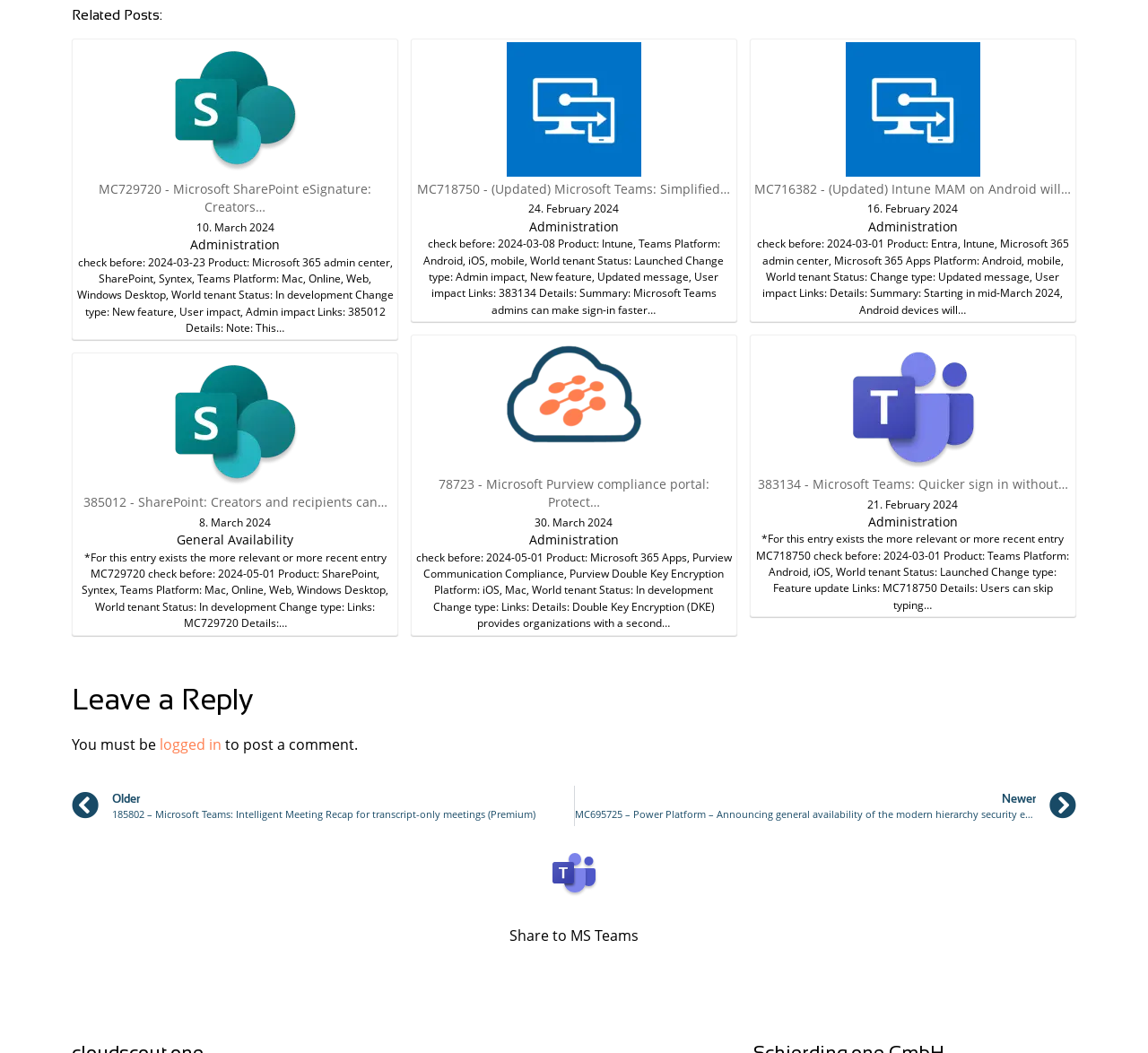Please identify the bounding box coordinates of the clickable area that will fulfill the following instruction: "Check details of SharePoint eSignature". The coordinates should be in the format of four float numbers between 0 and 1, i.e., [left, top, right, bottom].

[0.067, 0.242, 0.343, 0.319]